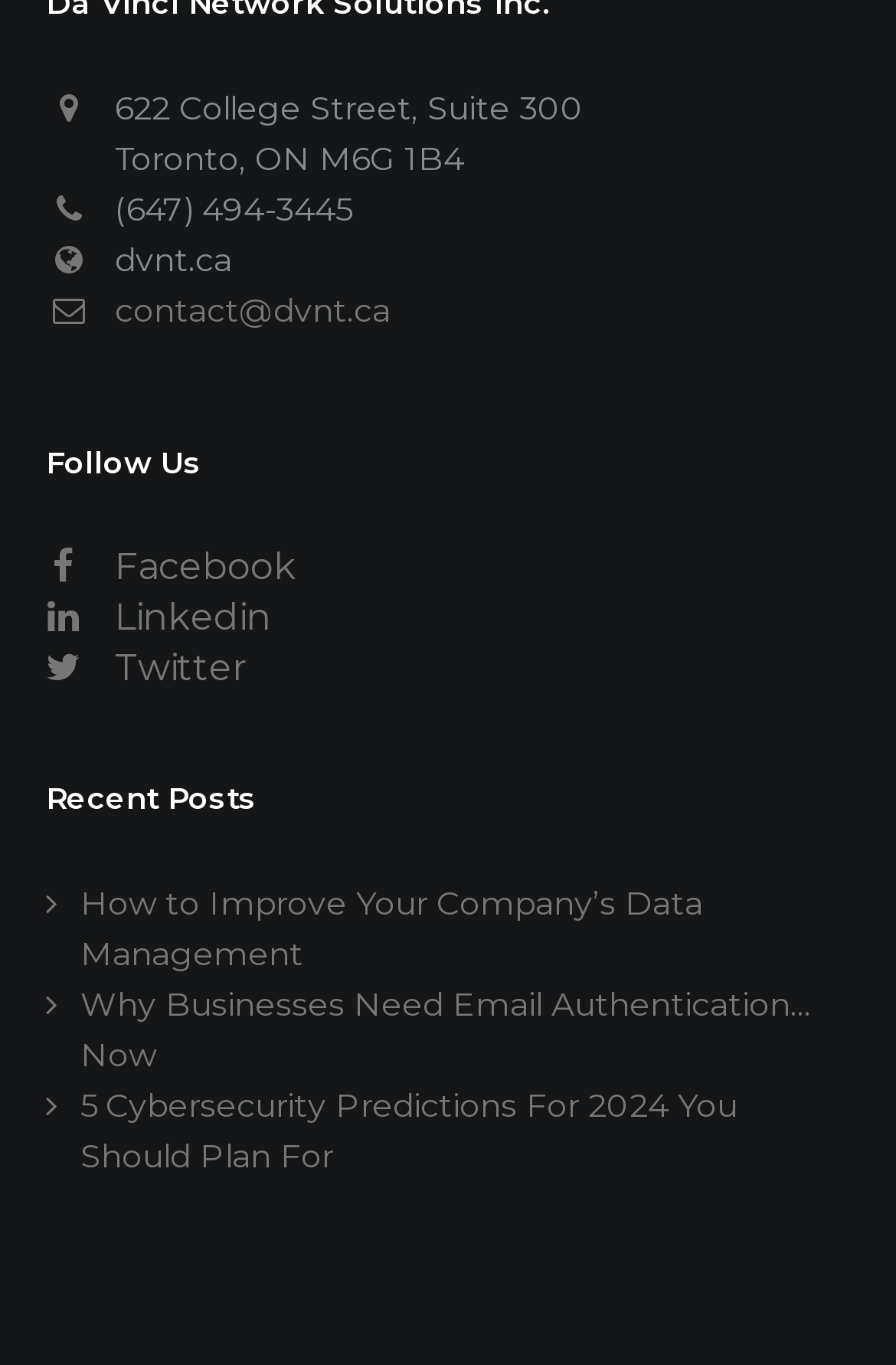How many recent posts are listed on the webpage?
Relying on the image, give a concise answer in one word or a brief phrase.

3